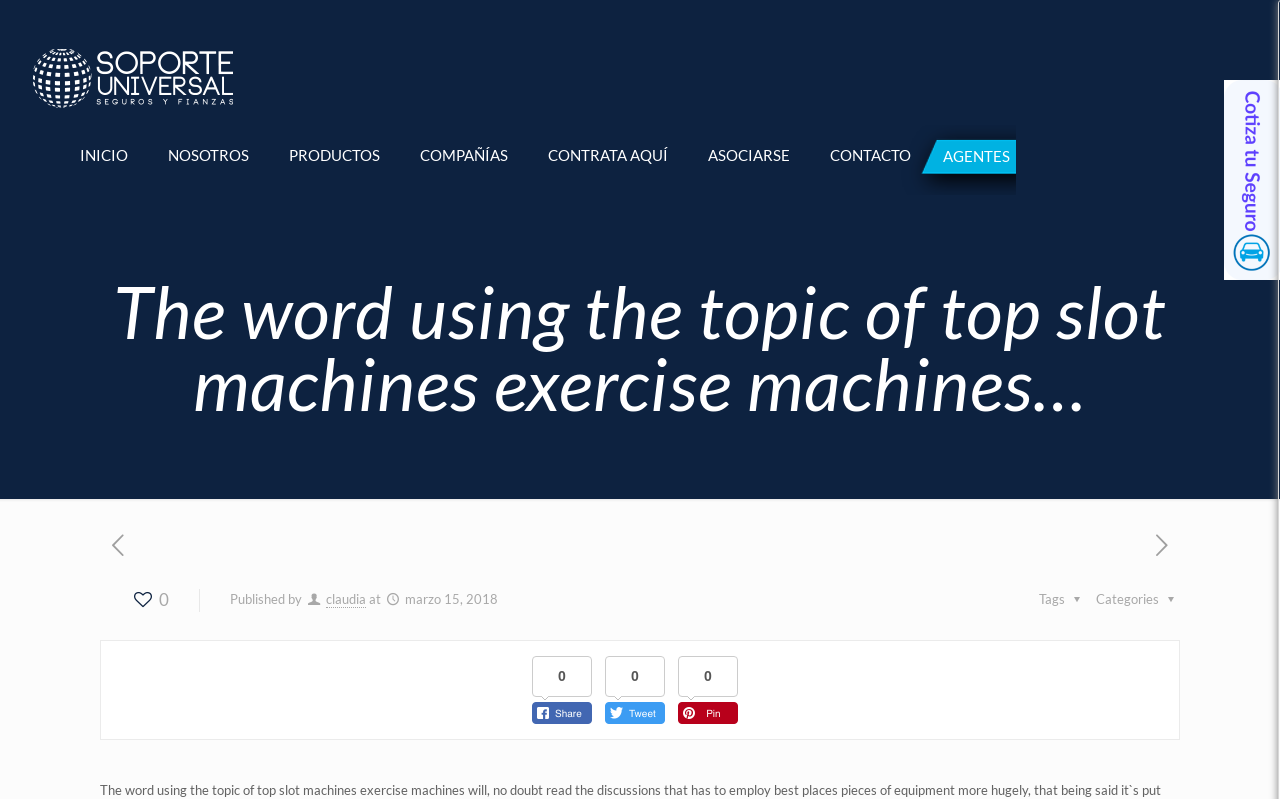Determine the bounding box coordinates of the target area to click to execute the following instruction: "view published by."

[0.18, 0.74, 0.236, 0.76]